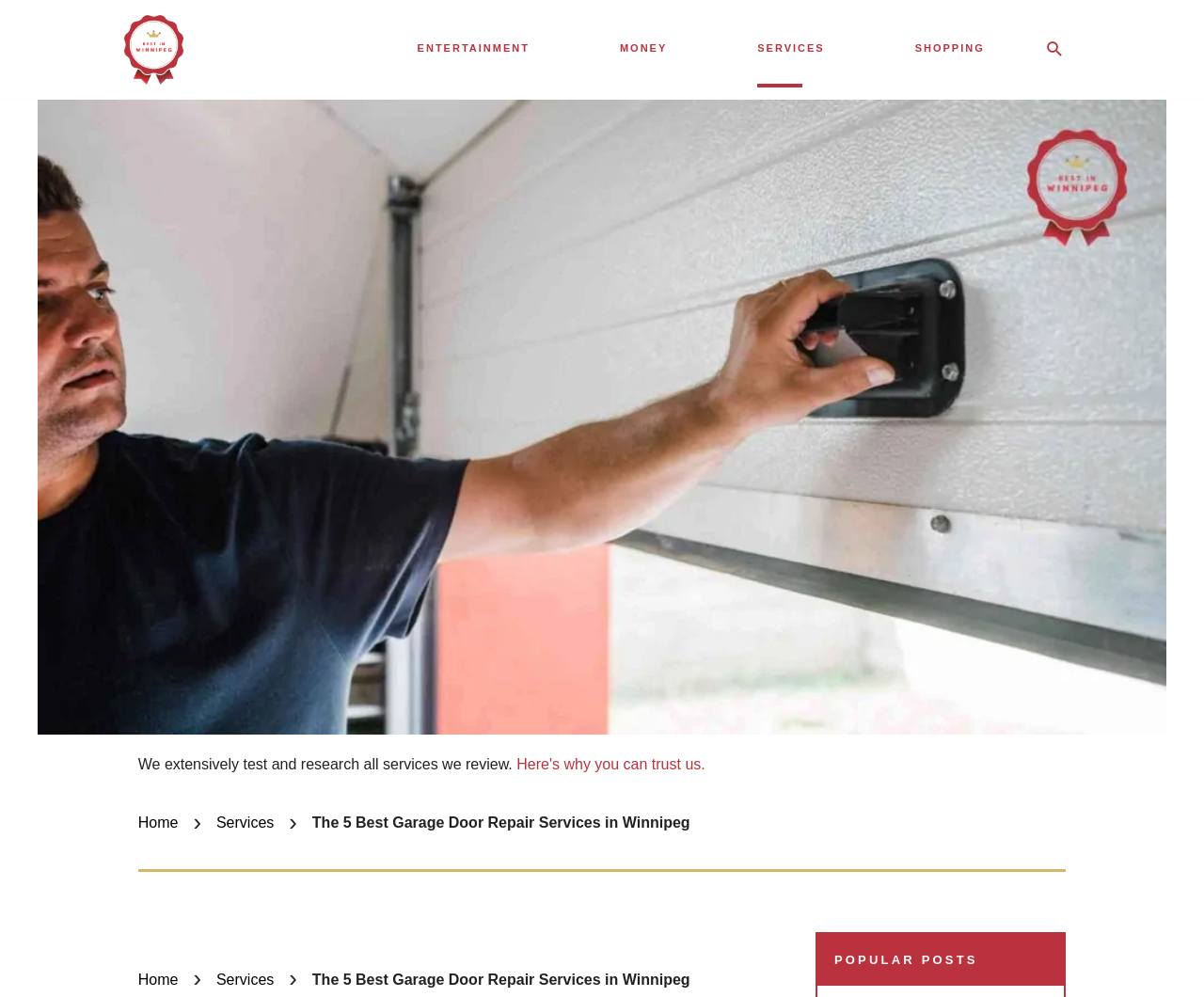Describe all the visual and textual components of the webpage comprehensively.

This webpage is about the 5 best garage door repair services in Winnipeg. At the top left, there is a logo with the text "Best in Winnipeg" accompanied by an image. Next to it, there is a navigation menu with links to different categories such as "ENTERTAINMENT", "MONEY", "SERVICES", and "SHOPPING". 

Below the navigation menu, there is a large image that takes up most of the width of the page, with the title "Best Garage Door Repair Services in Winnipeg" written on it. 

On the bottom left, there is a section with a static text that explains the website's review process, followed by a link to learn more about why the website can be trusted. 

Above the image, there is a breadcrumbs navigation menu with links to "Home" and "Services", and a static text that repeats the title of the webpage. 

At the very bottom of the page, there is another section with a heading "POPULAR POSTS".